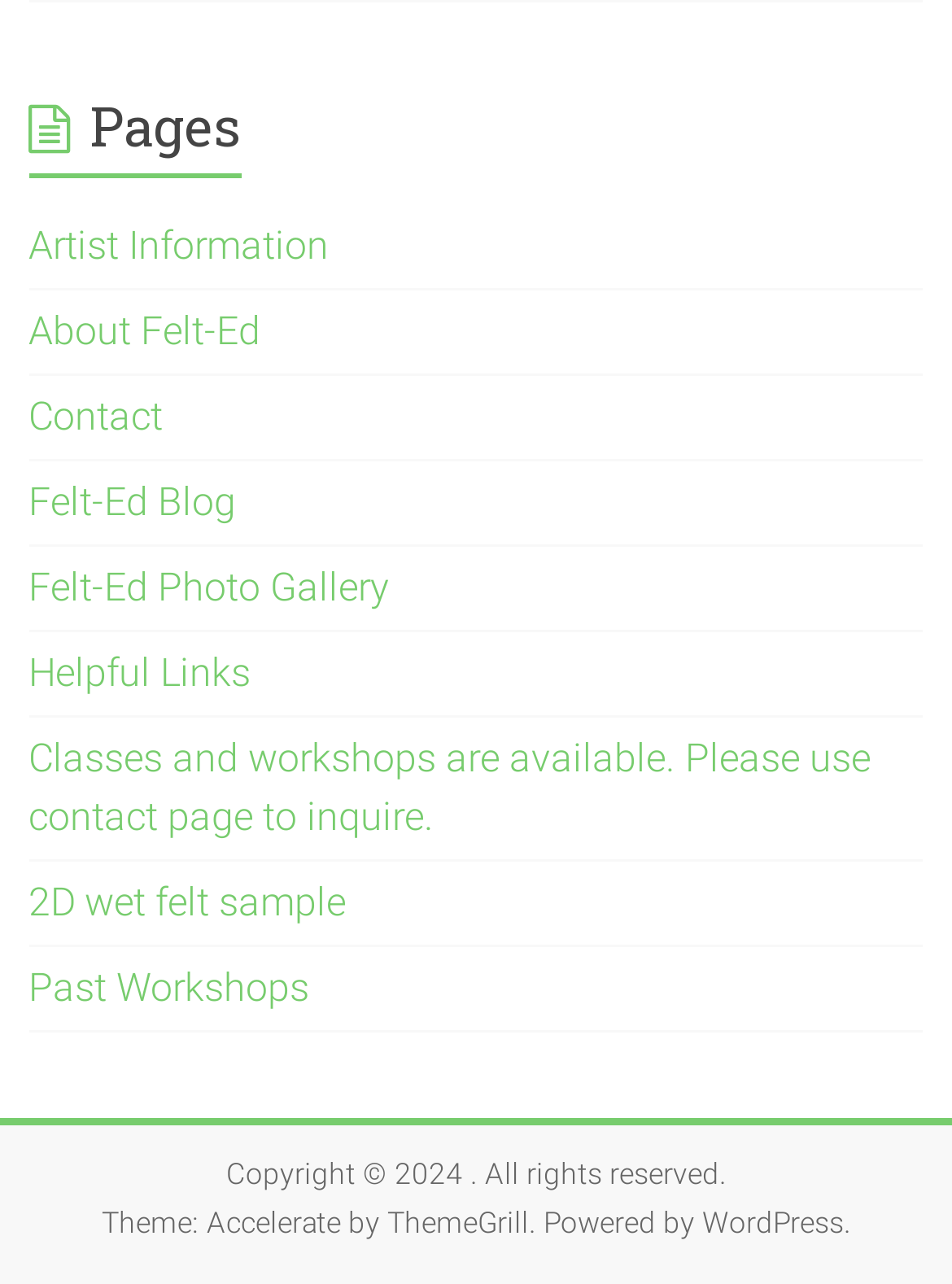Please determine the bounding box coordinates of the element to click on in order to accomplish the following task: "Visit Accelerate theme page". Ensure the coordinates are four float numbers ranging from 0 to 1, i.e., [left, top, right, bottom].

[0.217, 0.939, 0.358, 0.966]